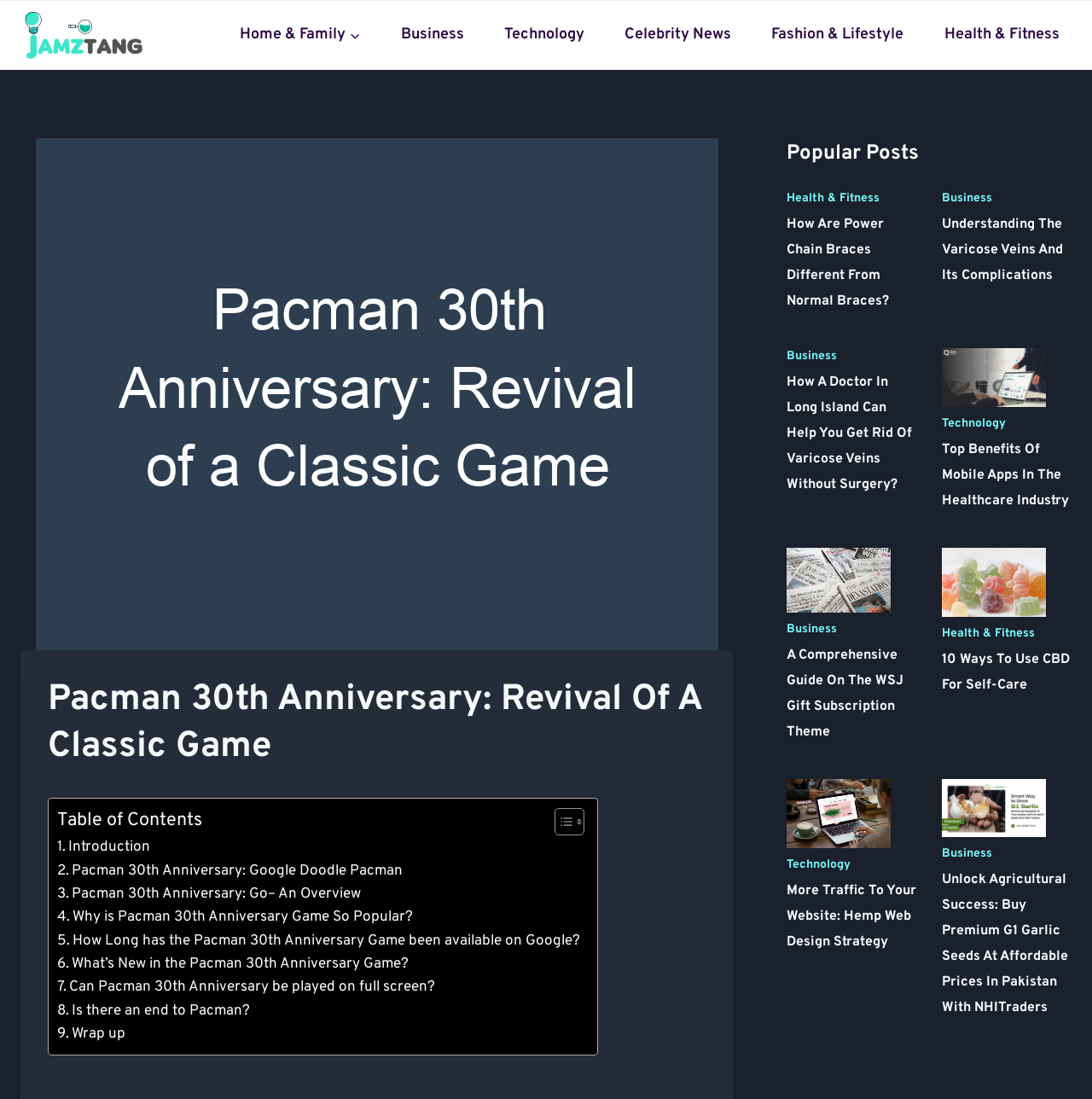Using the description "Celebrity News", predict the bounding box of the relevant HTML element.

[0.561, 0.016, 0.681, 0.048]